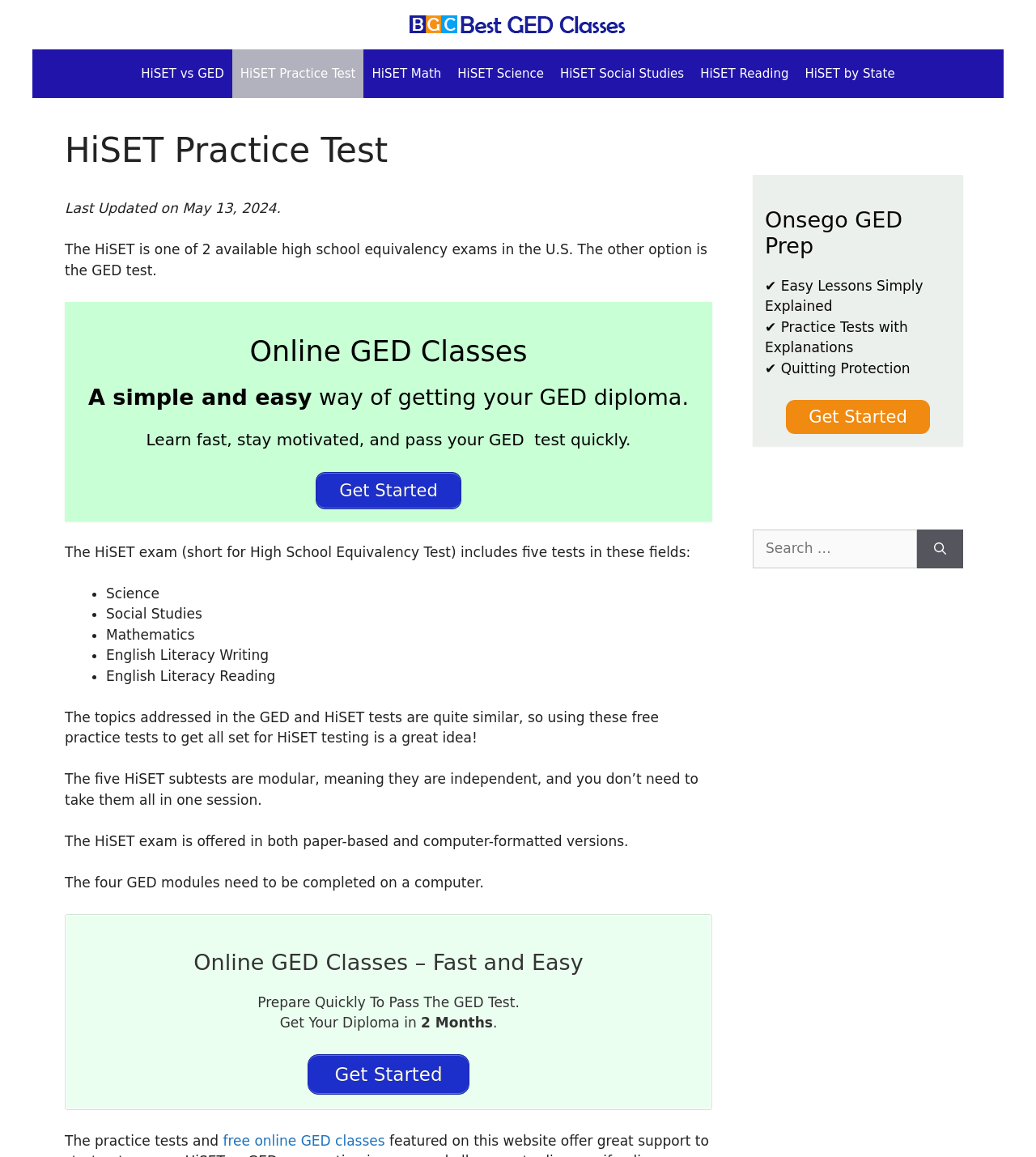Locate the bounding box of the UI element based on this description: "free online GED classes". Provide four float numbers between 0 and 1 as [left, top, right, bottom].

[0.215, 0.979, 0.372, 0.993]